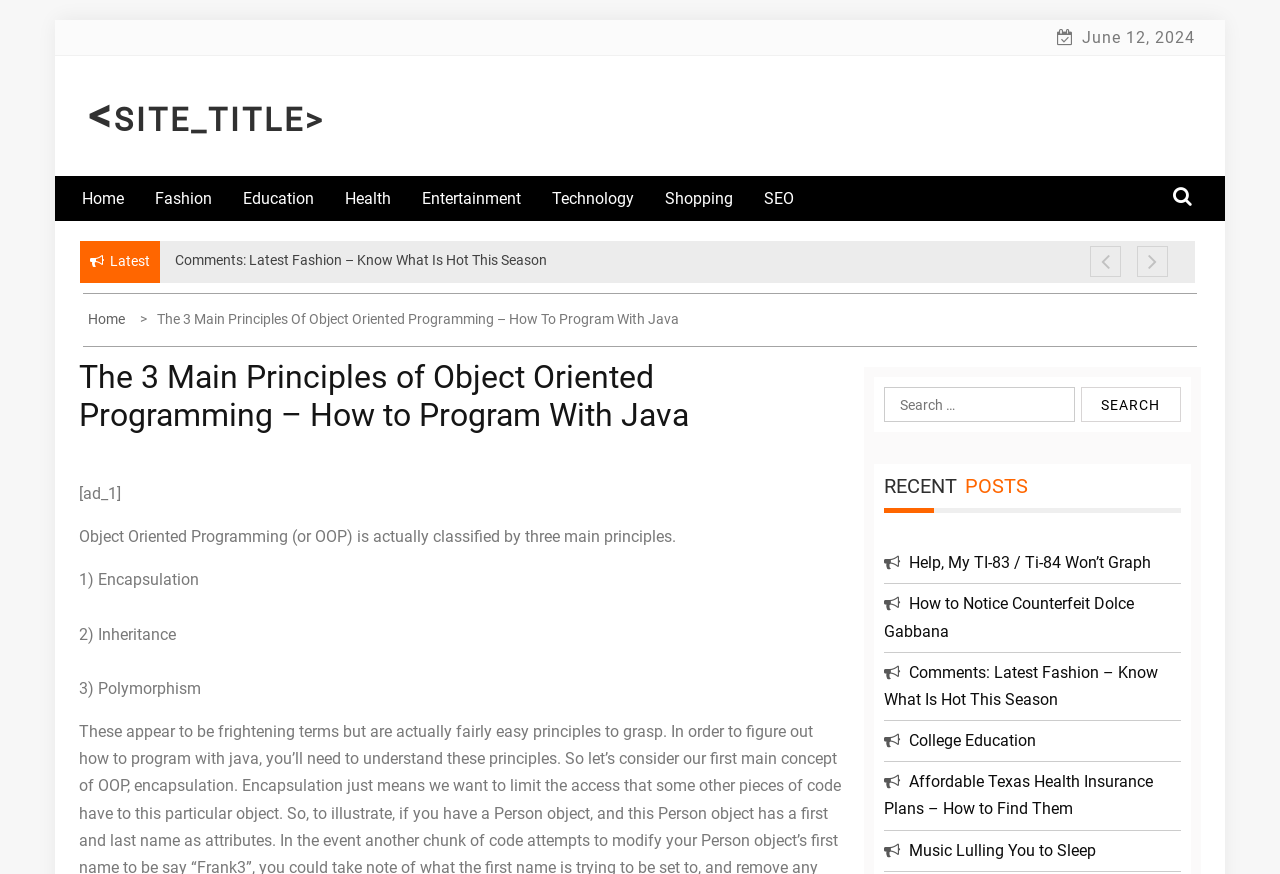Determine the bounding box coordinates of the UI element that matches the following description: "<SITE_TITLE>". The coordinates should be four float numbers between 0 and 1 in the format [left, top, right, bottom].

[0.069, 0.116, 0.254, 0.159]